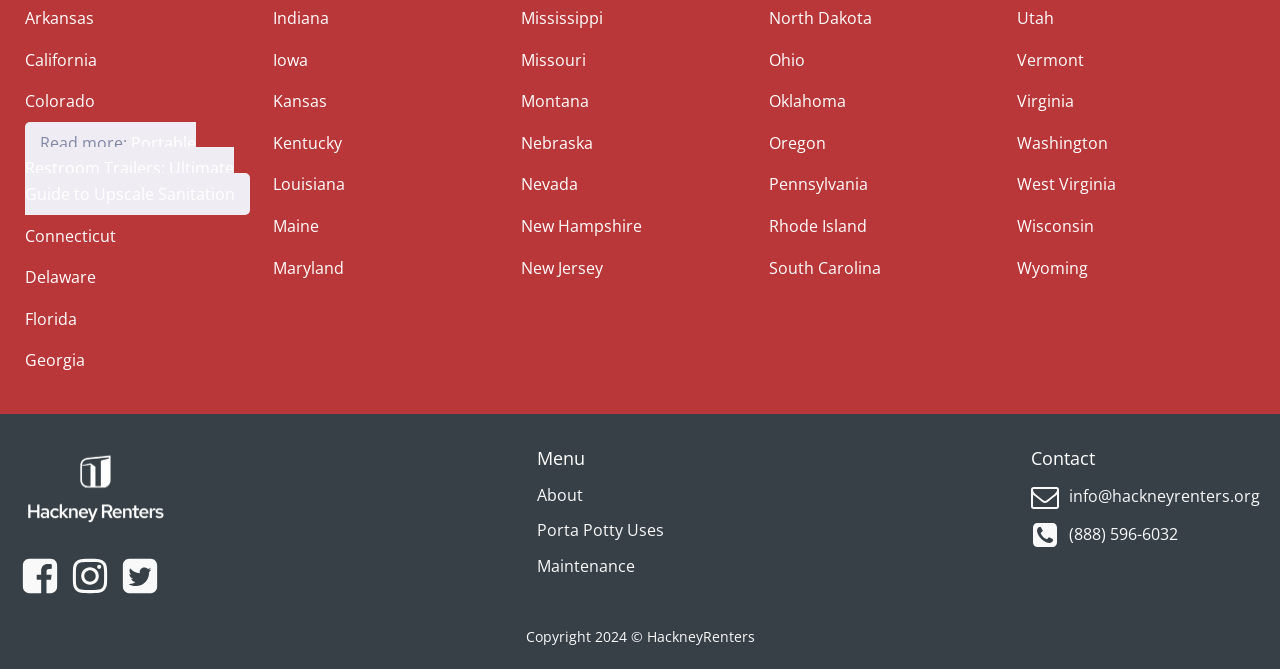Bounding box coordinates are specified in the format (top-left x, top-left y, bottom-right x, bottom-right y). All values are floating point numbers bounded between 0 and 1. Please provide the bounding box coordinate of the region this sentence describes: New Jersey

[0.407, 0.384, 0.471, 0.416]